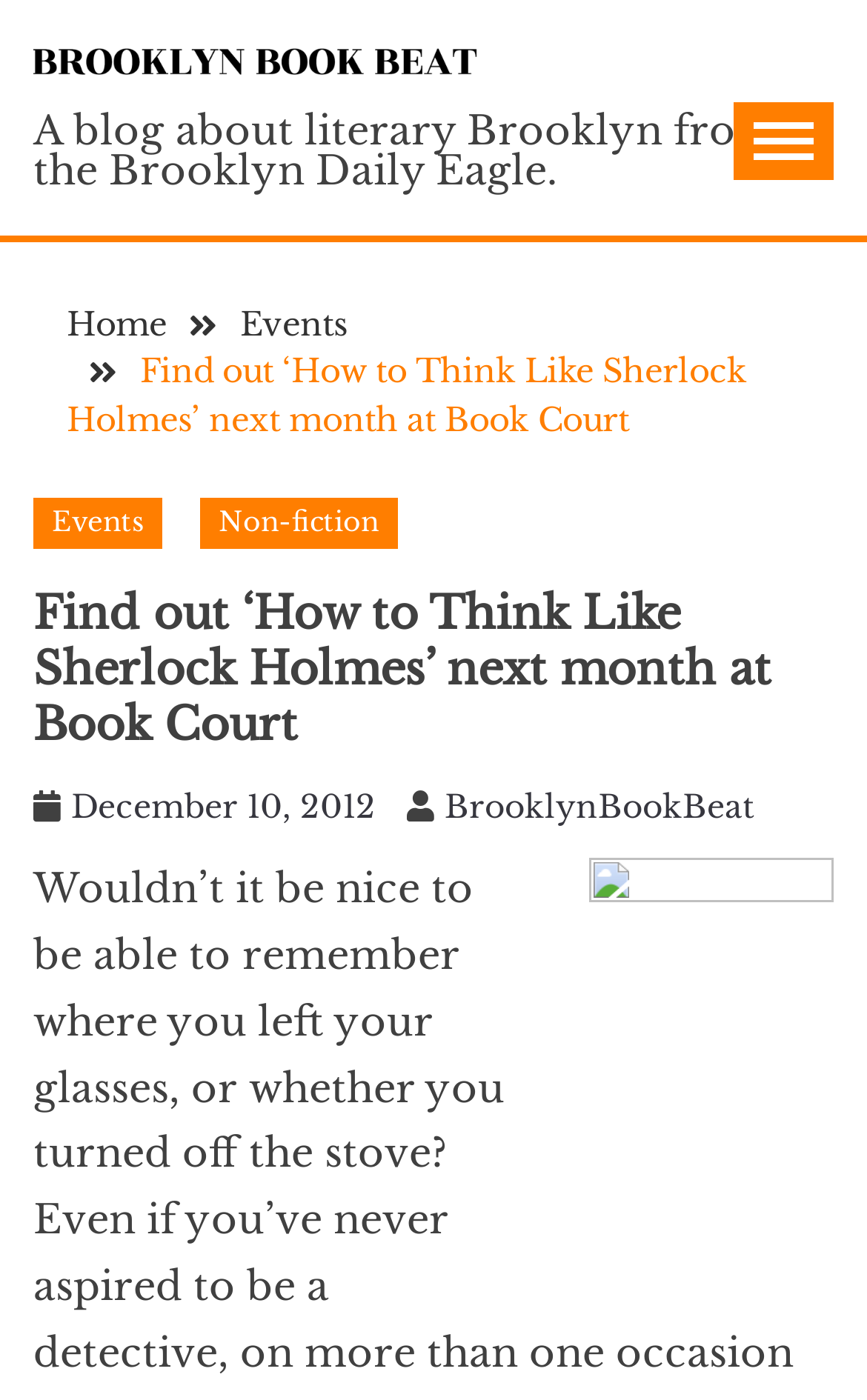Can you give a detailed response to the following question using the information from the image? What is the name of the author or contributor?

I found the answer by looking at the link element with the text 'BrooklynBookBeat' which is likely the name of the author or contributor, and it is also associated with an image element.